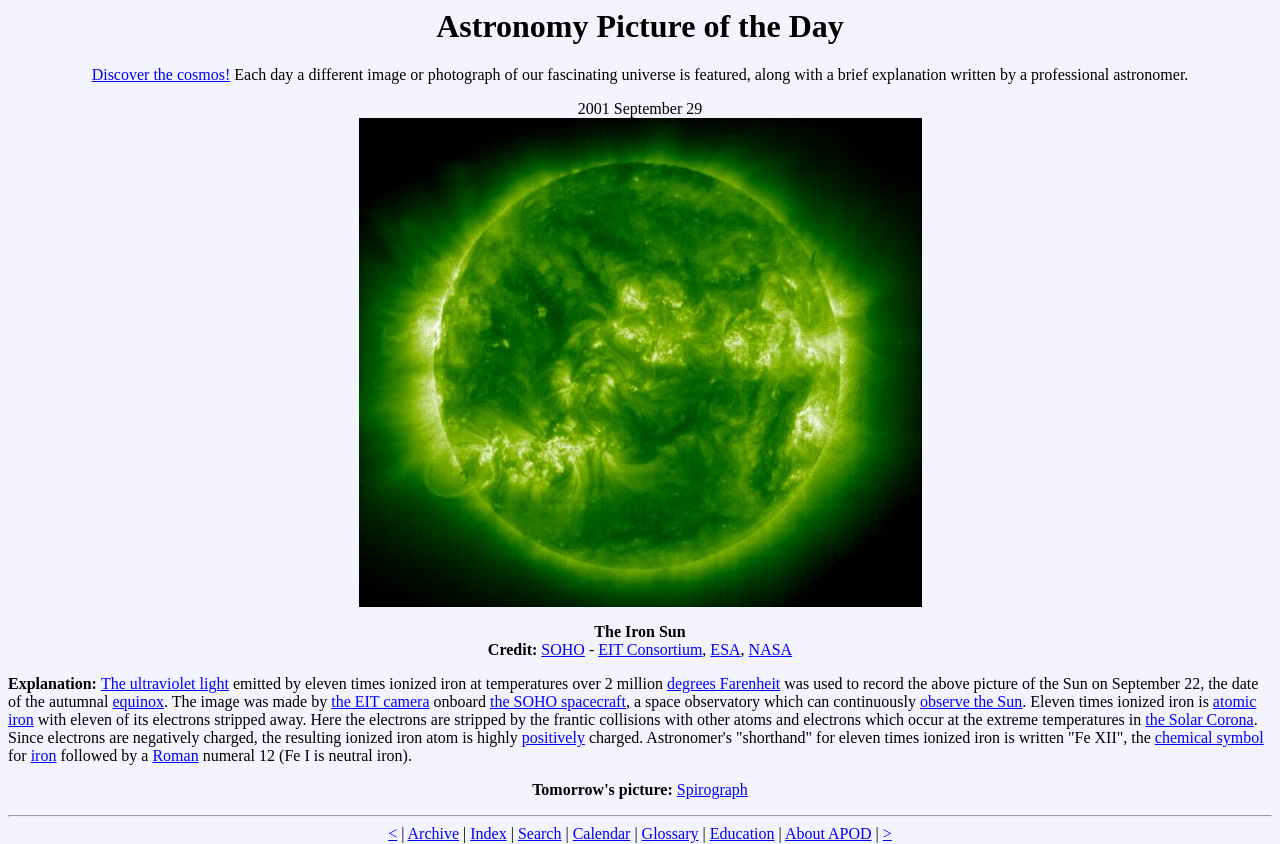Please specify the coordinates of the bounding box for the element that should be clicked to carry out this instruction: "Go to the archive page". The coordinates must be four float numbers between 0 and 1, formatted as [left, top, right, bottom].

[0.318, 0.978, 0.359, 0.998]